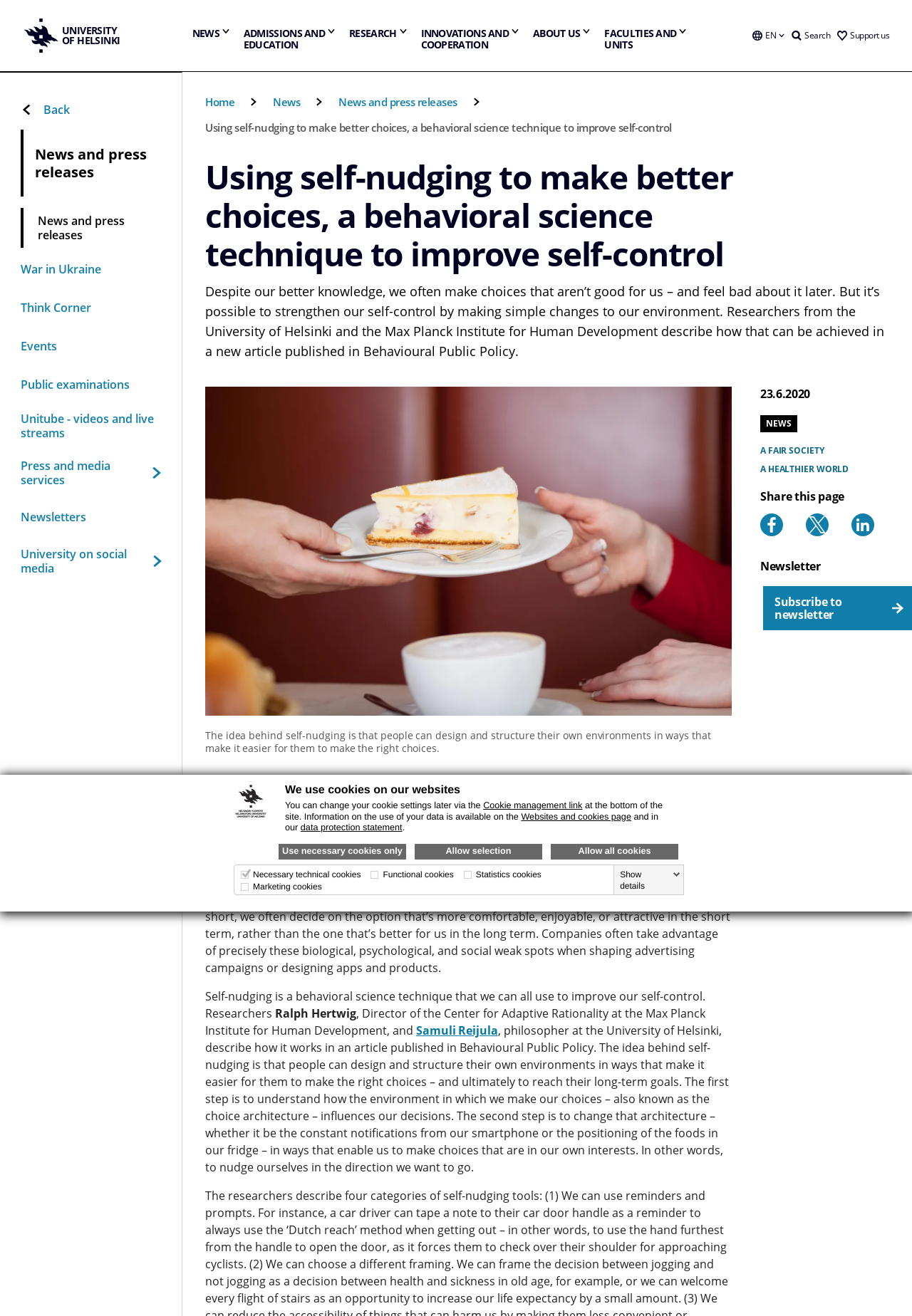Locate the bounding box coordinates of the element that needs to be clicked to carry out the instruction: "Explore the Sales Assistant job at Al Futtaim Qatar". The coordinates should be given as four float numbers ranging from 0 to 1, i.e., [left, top, right, bottom].

None